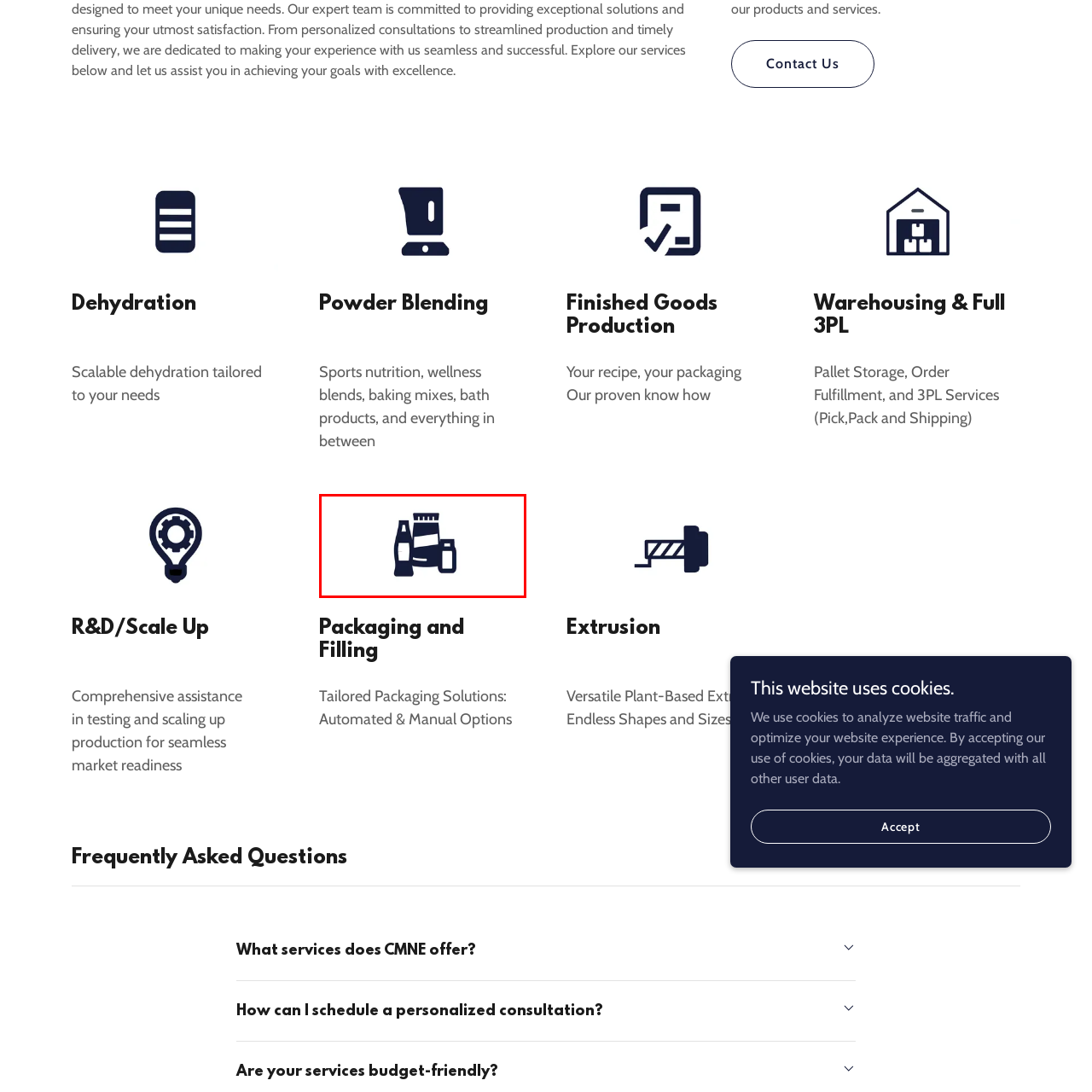Offer a detailed explanation of the scene within the red bounding box.

The image depicts various packaging containers, prominently featuring a mix of bottles and jars, all rendered in a dark color scheme. These containers symbolize tailored packaging solutions, aligning with the service focus on "Packaging and Filling" mentioned in the accompanying text. This section emphasizes the availability of both automated and manual packaging options, catering to diverse needs. The visual resonates with the concept of customized solutions in product packing, enhancing market readiness for various consumer goods.